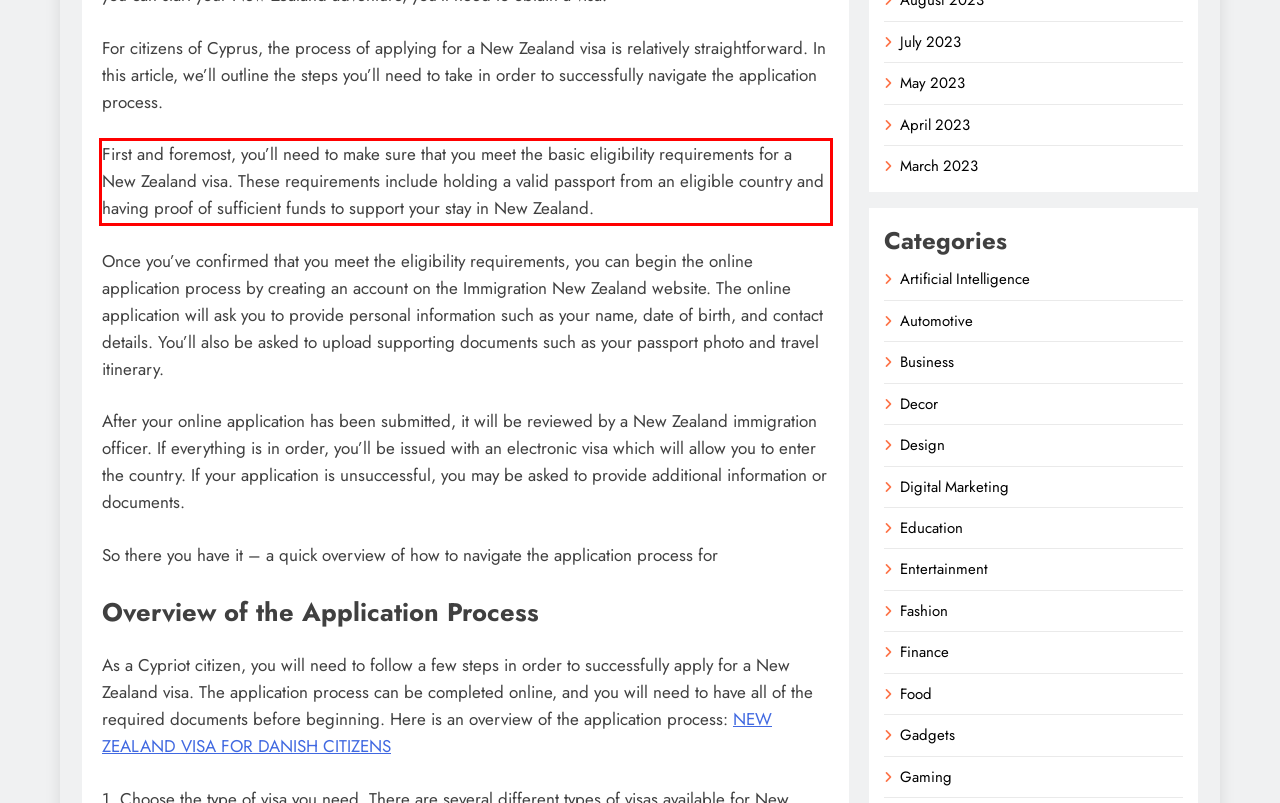Given a screenshot of a webpage, identify the red bounding box and perform OCR to recognize the text within that box.

First and foremost, you’ll need to make sure that you meet the basic eligibility requirements for a New Zealand visa. These requirements include holding a valid passport from an eligible country and having proof of sufficient funds to support your stay in New Zealand.